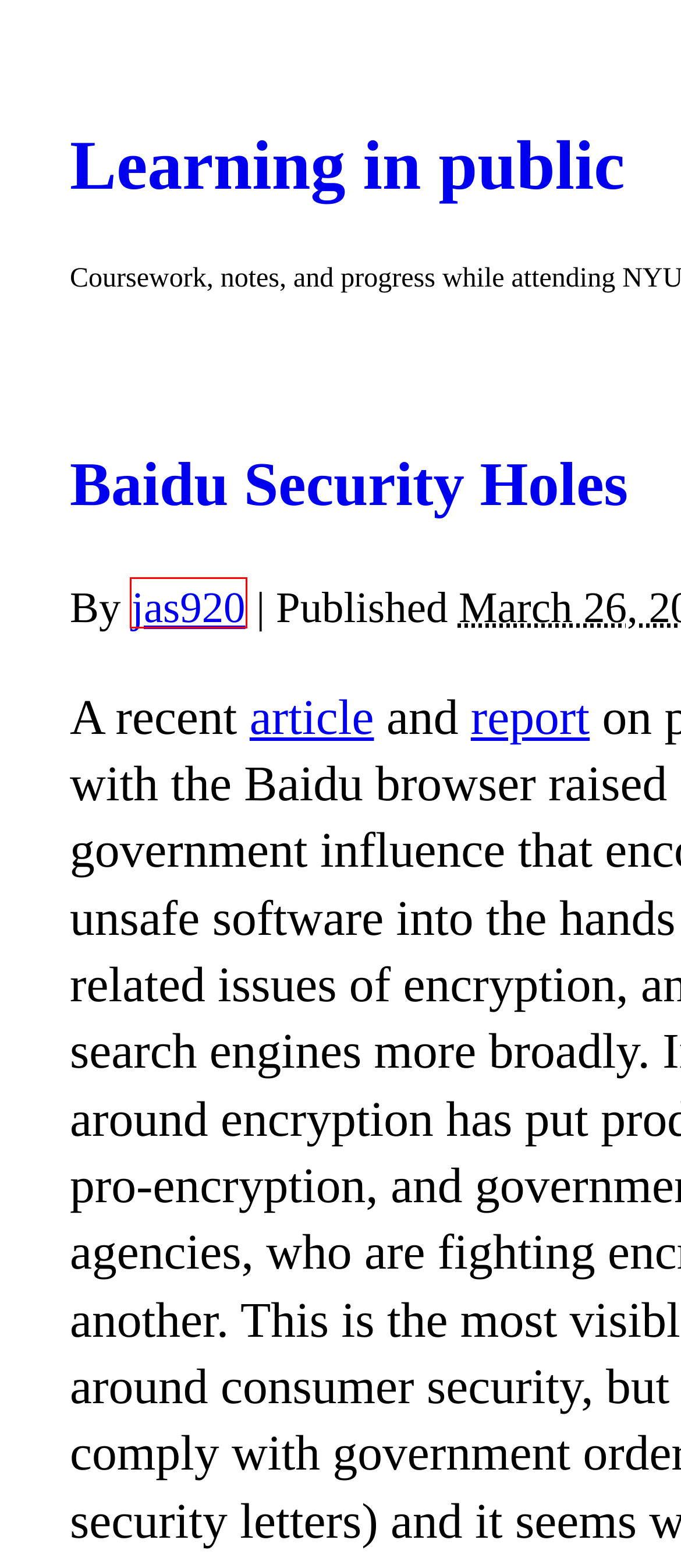Look at the screenshot of the webpage and find the element within the red bounding box. Choose the webpage description that best fits the new webpage that will appear after clicking the element. Here are the candidates:
A. Maps  |  Learning in public
B. jas920  |  Learning in public
C. Web Design & SEO | calmest_ghostDESIGN
D. Learning in public
E. Data in Conflict  |  Learning in public
F. Temporary Expert  |  Learning in public
G. rwet  |  Learning in public
H. Encryption  |  Learning in public

B